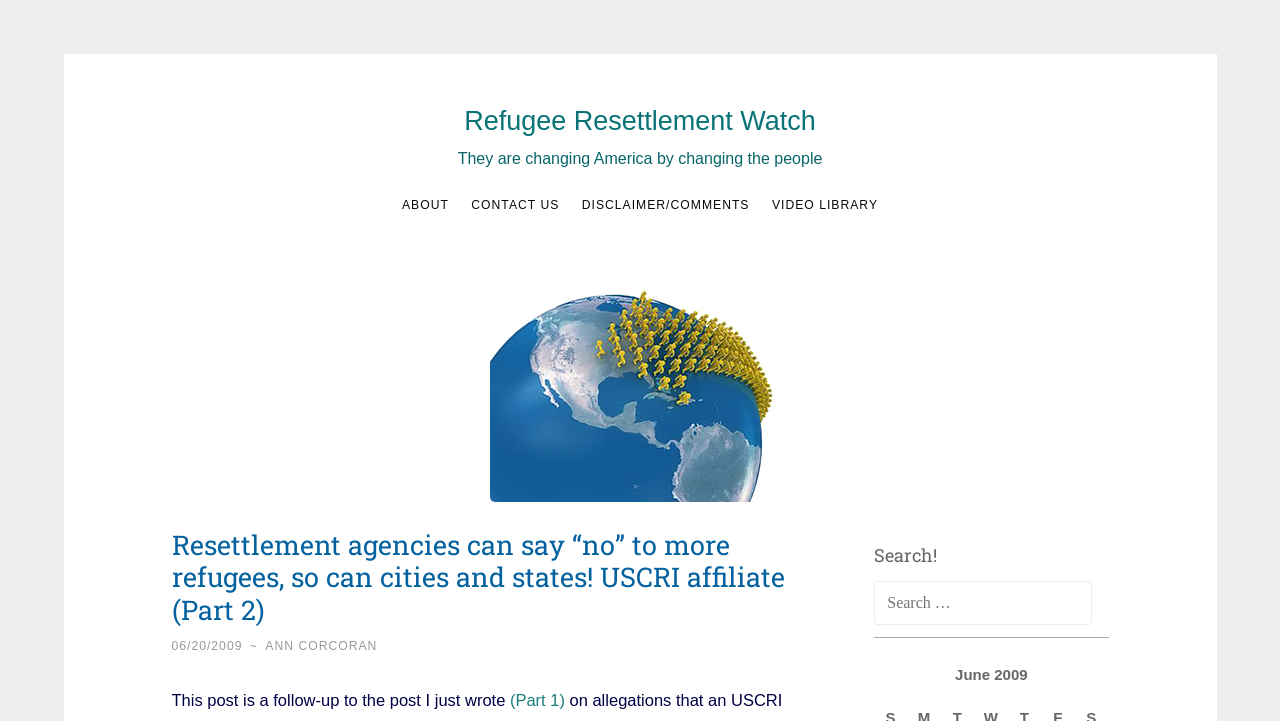Identify the bounding box coordinates for the UI element described as: "Refugee Resettlement Watch".

[0.363, 0.147, 0.637, 0.189]